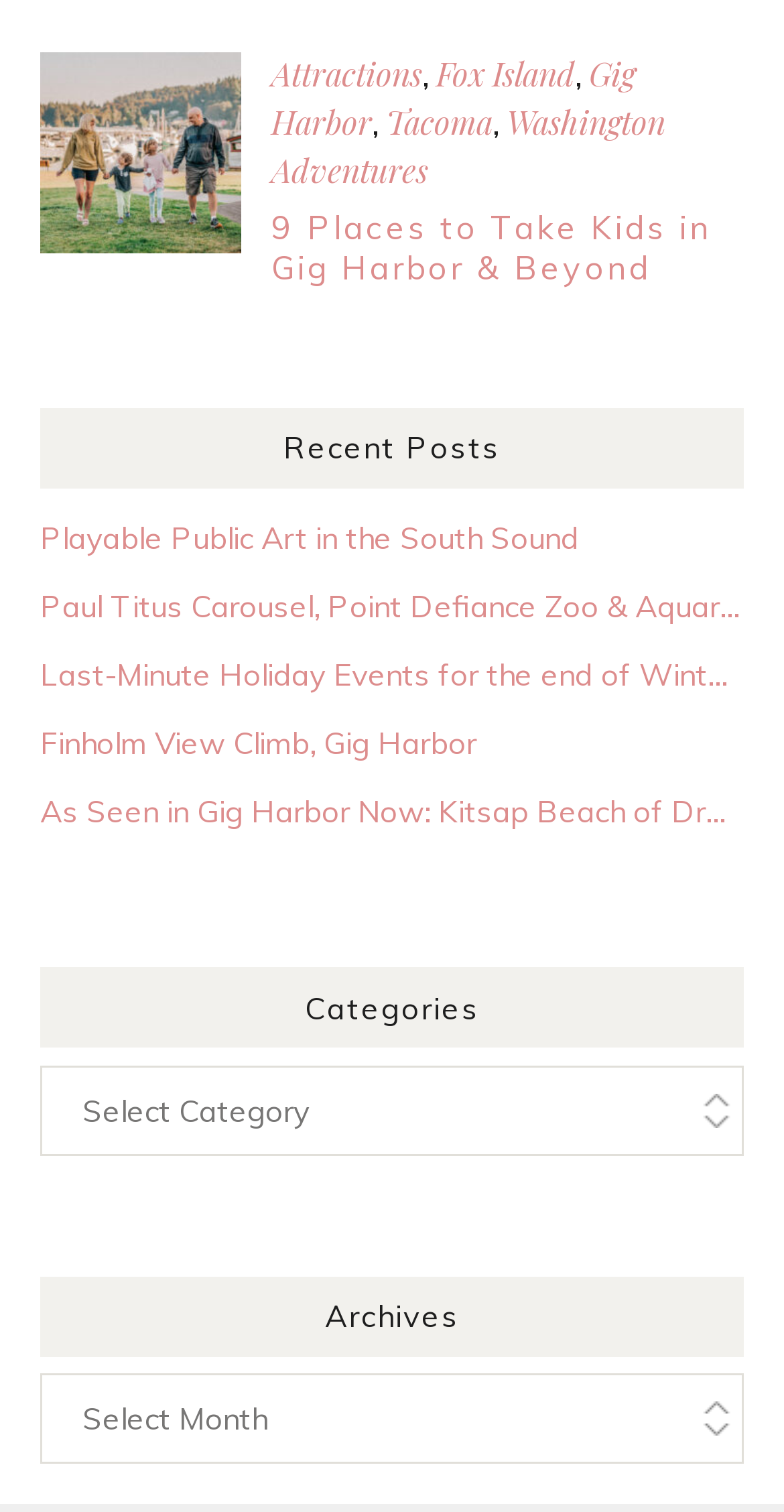Predict the bounding box for the UI component with the following description: "Gig Harbor".

[0.346, 0.035, 0.81, 0.095]